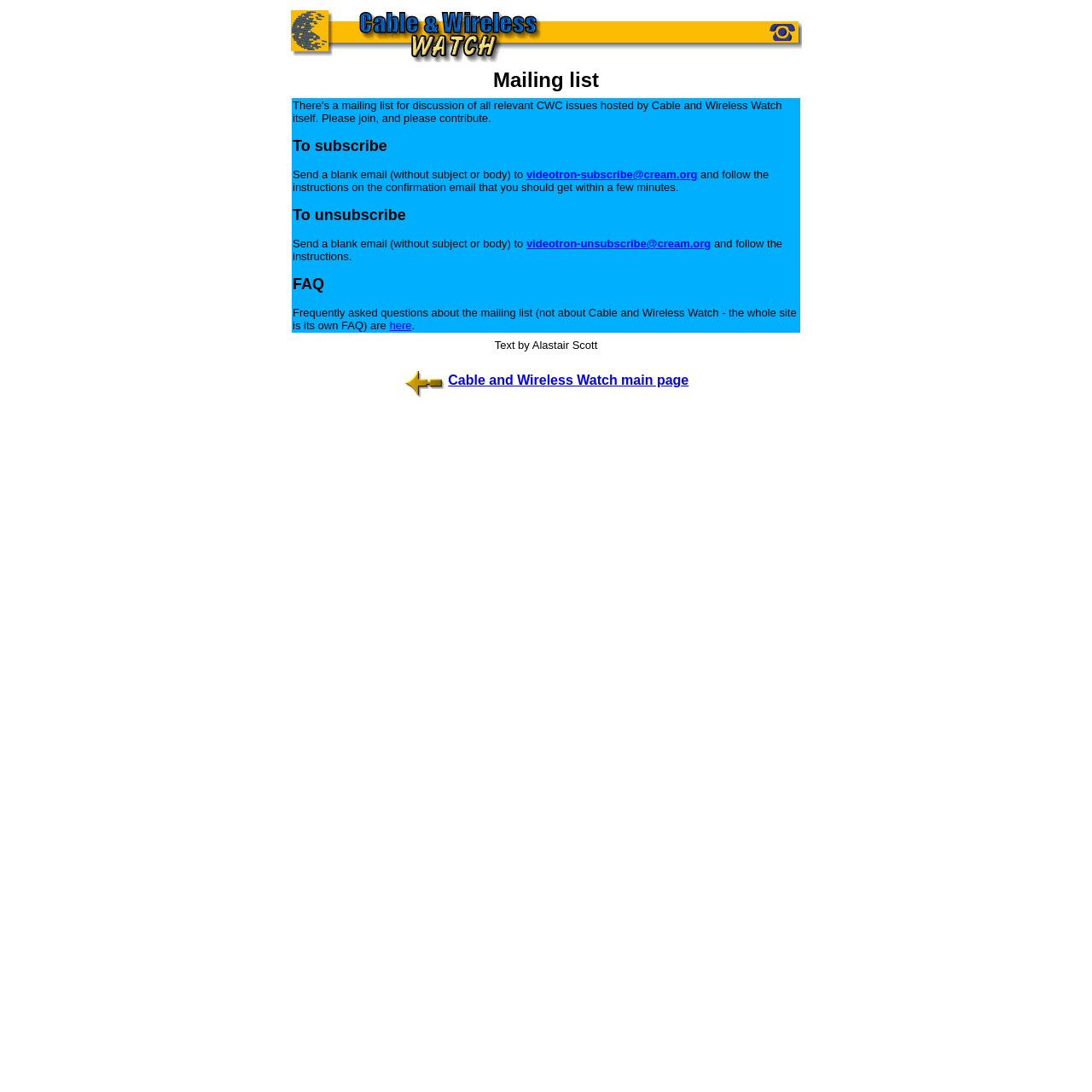What is the purpose of the mailing list?
Can you provide an in-depth and detailed response to the question?

The purpose of the mailing list can be inferred from the text 'There's a mailing list for discussion of all relevant CWC issues hosted by Cable and Wireless Watch itself.' which indicates that the mailing list is for discussing issues related to Cable and Wireless Communications.